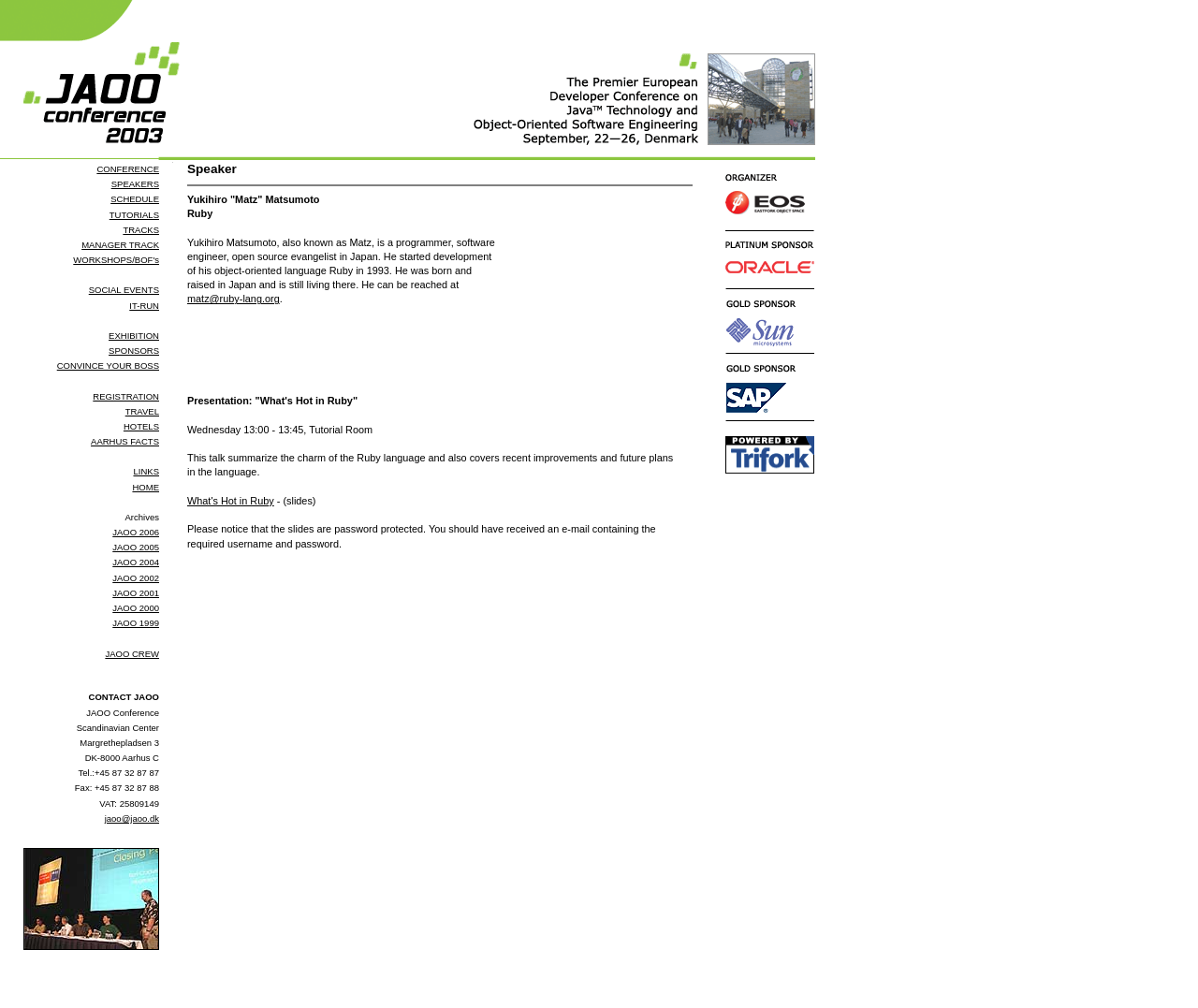Determine the bounding box for the UI element that matches this description: "CONVINCE YOUR BOSS".

[0.047, 0.358, 0.133, 0.368]